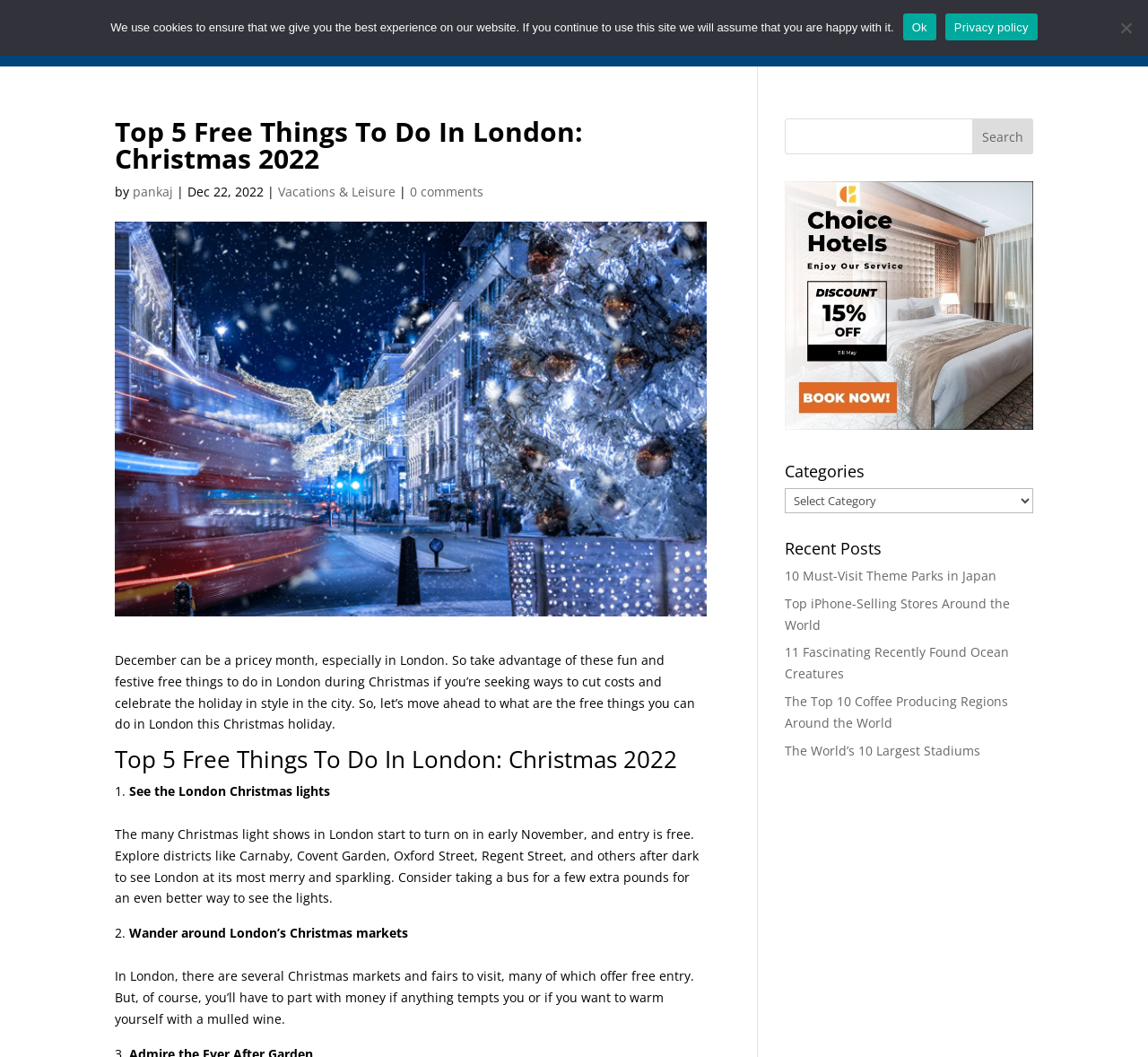Select the bounding box coordinates of the element I need to click to carry out the following instruction: "Go to the blog page".

[0.259, 0.025, 0.287, 0.063]